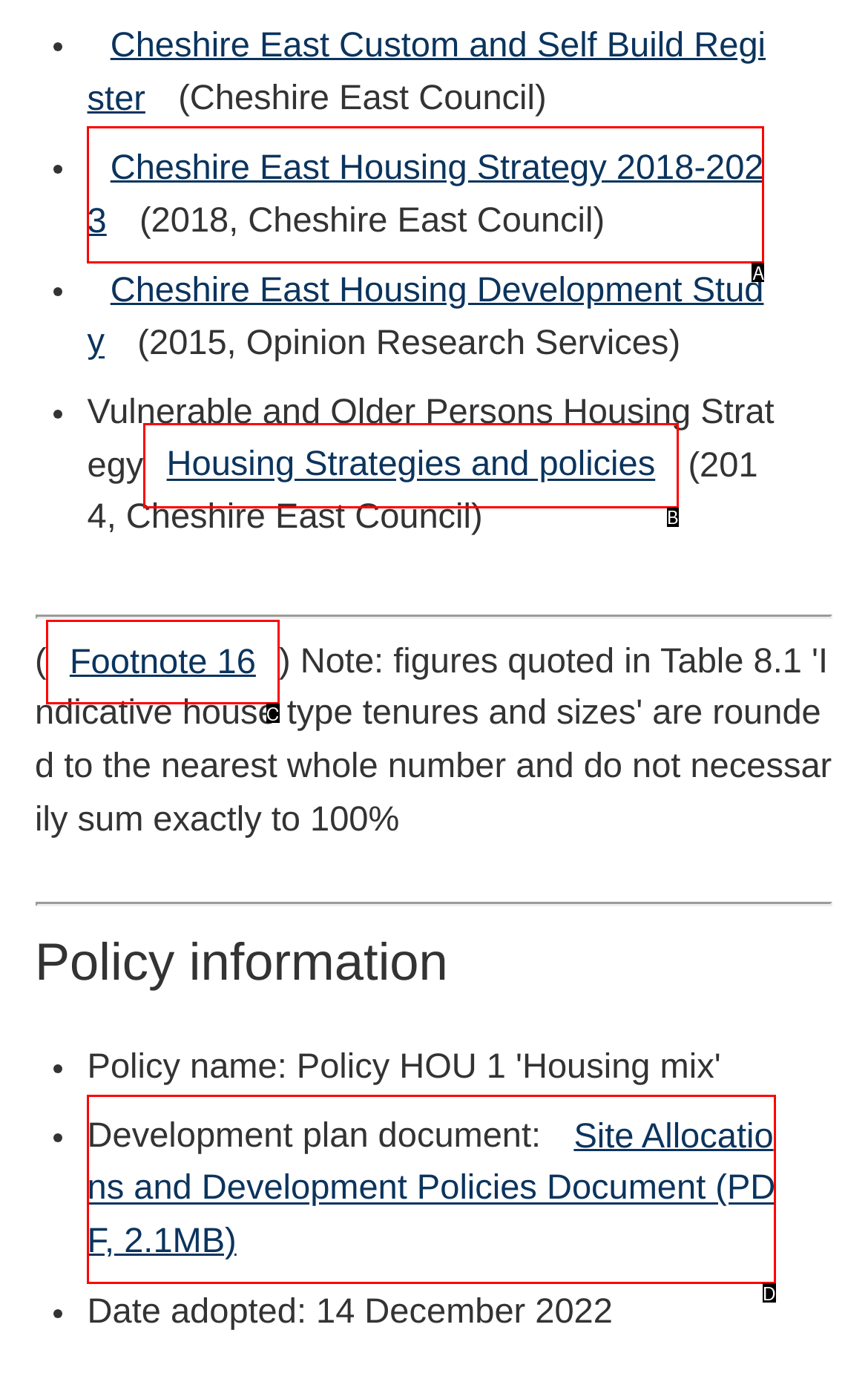Determine the option that best fits the description: Cheshire East Housing Strategy 2018-2023
Reply with the letter of the correct option directly.

A